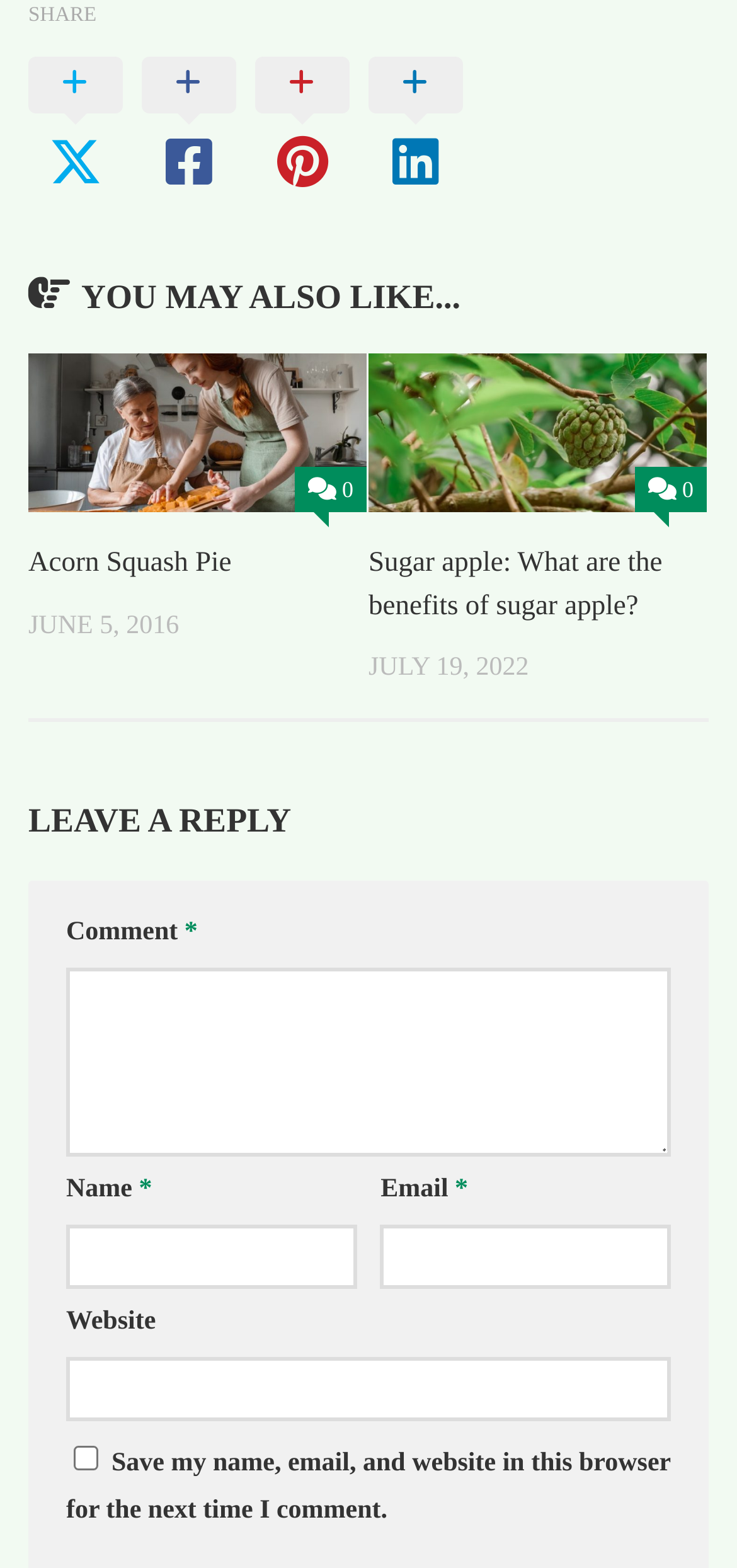Locate the bounding box coordinates of the UI element described by: "0". The bounding box coordinates should consist of four float numbers between 0 and 1, i.e., [left, top, right, bottom].

[0.862, 0.298, 0.959, 0.327]